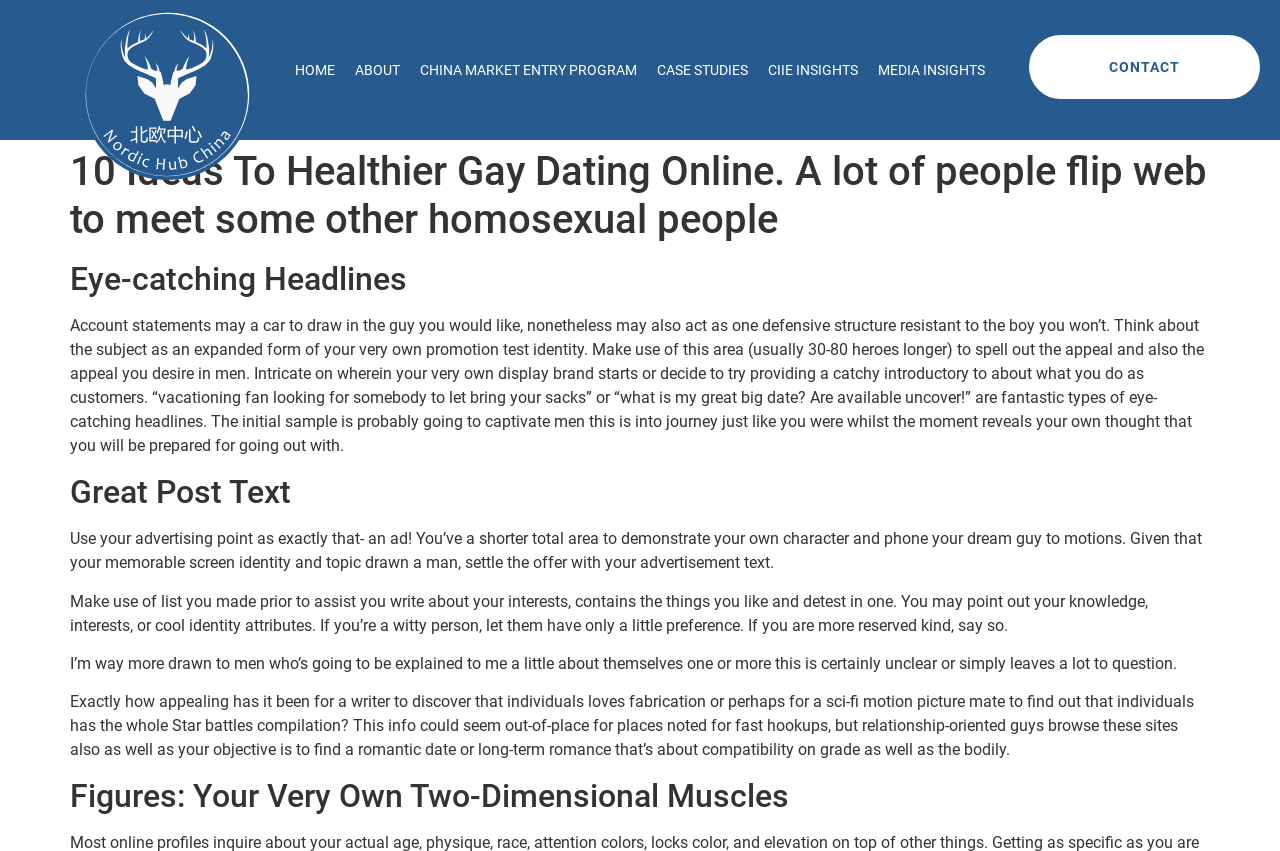What should you include in your post text?
Using the image as a reference, give a one-word or short phrase answer.

Interests and personality